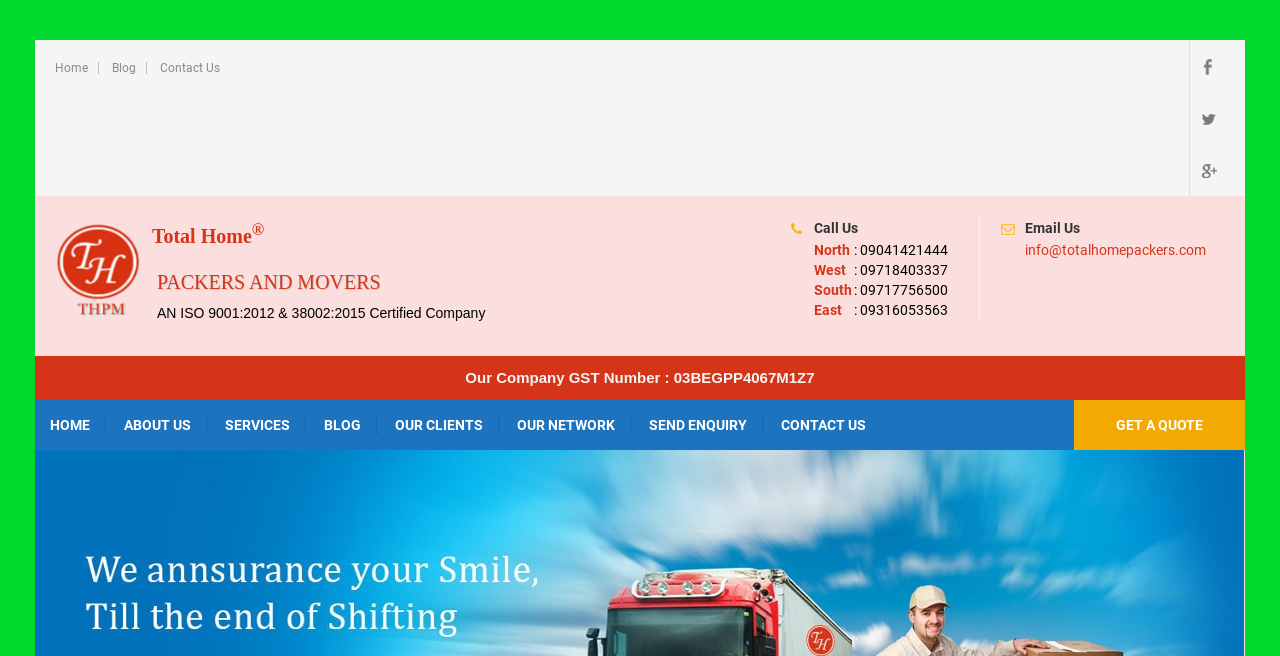Please specify the bounding box coordinates for the clickable region that will help you carry out the instruction: "View the '2015 Ford Mustang GT' article".

None